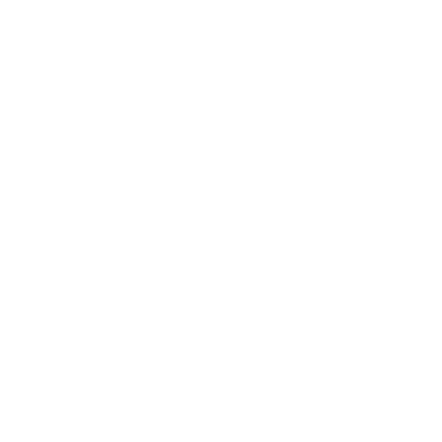Craft a thorough explanation of what is depicted in the image.

The image showcases a fun and vibrant "malji Super Hero Spider Costume for Kids," designed for Halloween and cosplay events. This 3D spandex jumpsuit features a striking design, complete with a matching mask, making it perfect for children who want to embody their favorite super hero character. The costume is available in various sizes, catering to children of different heights, and is ideal for both boys and girls. Made from high-quality 85% spandex, it is comfortable and easy to wear, allowing for full mobility during play. This adventurous outfit is sure to attract attention and create memorable moments during costume parties or trick-or-treating adventures.